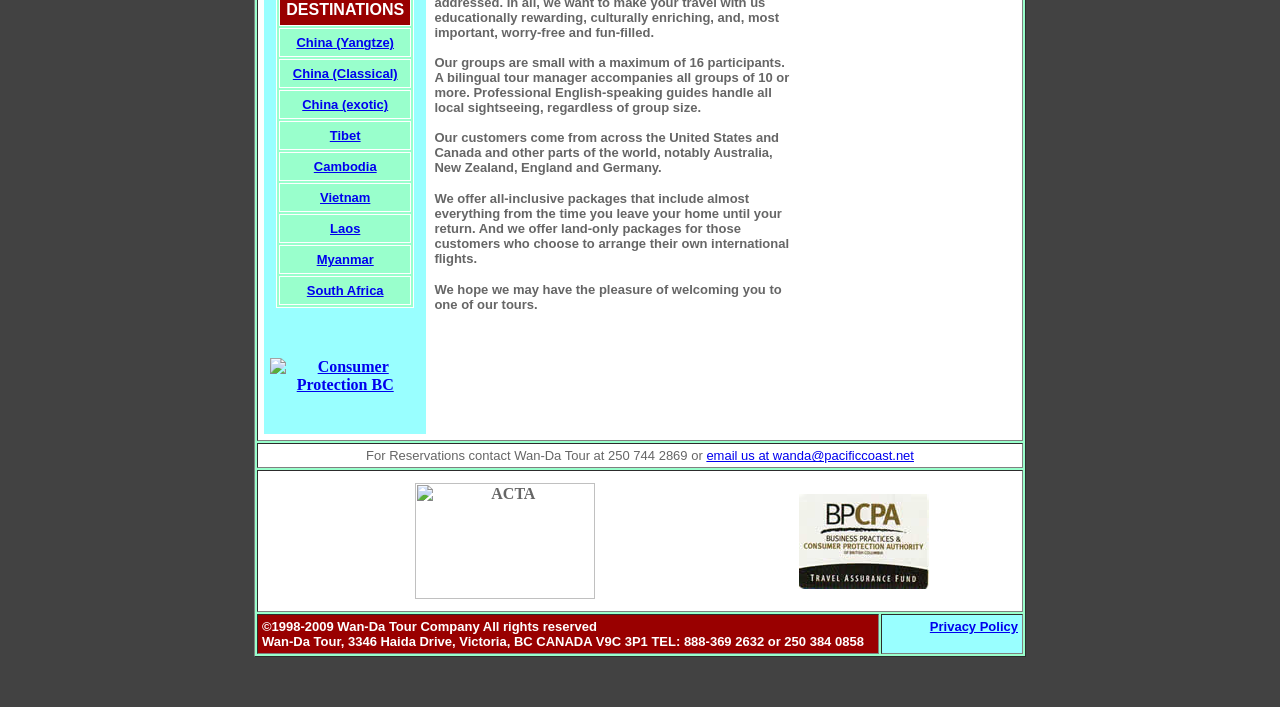Extract the bounding box coordinates for the UI element described as: "email us at wanda@pacificcoast.net".

[0.552, 0.634, 0.714, 0.655]